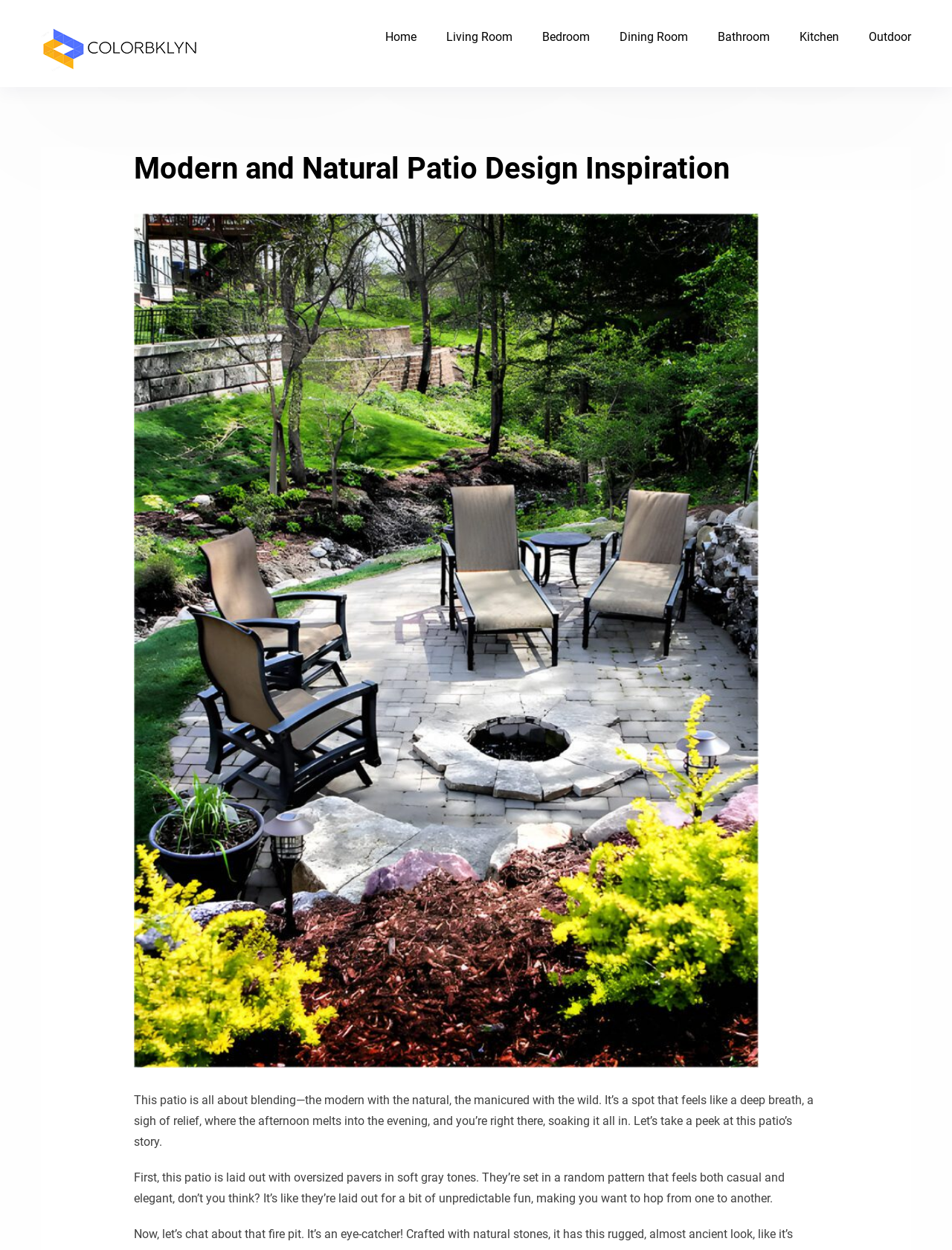What is the pattern of the pavers in this patio?
Please look at the screenshot and answer using one word or phrase.

Random